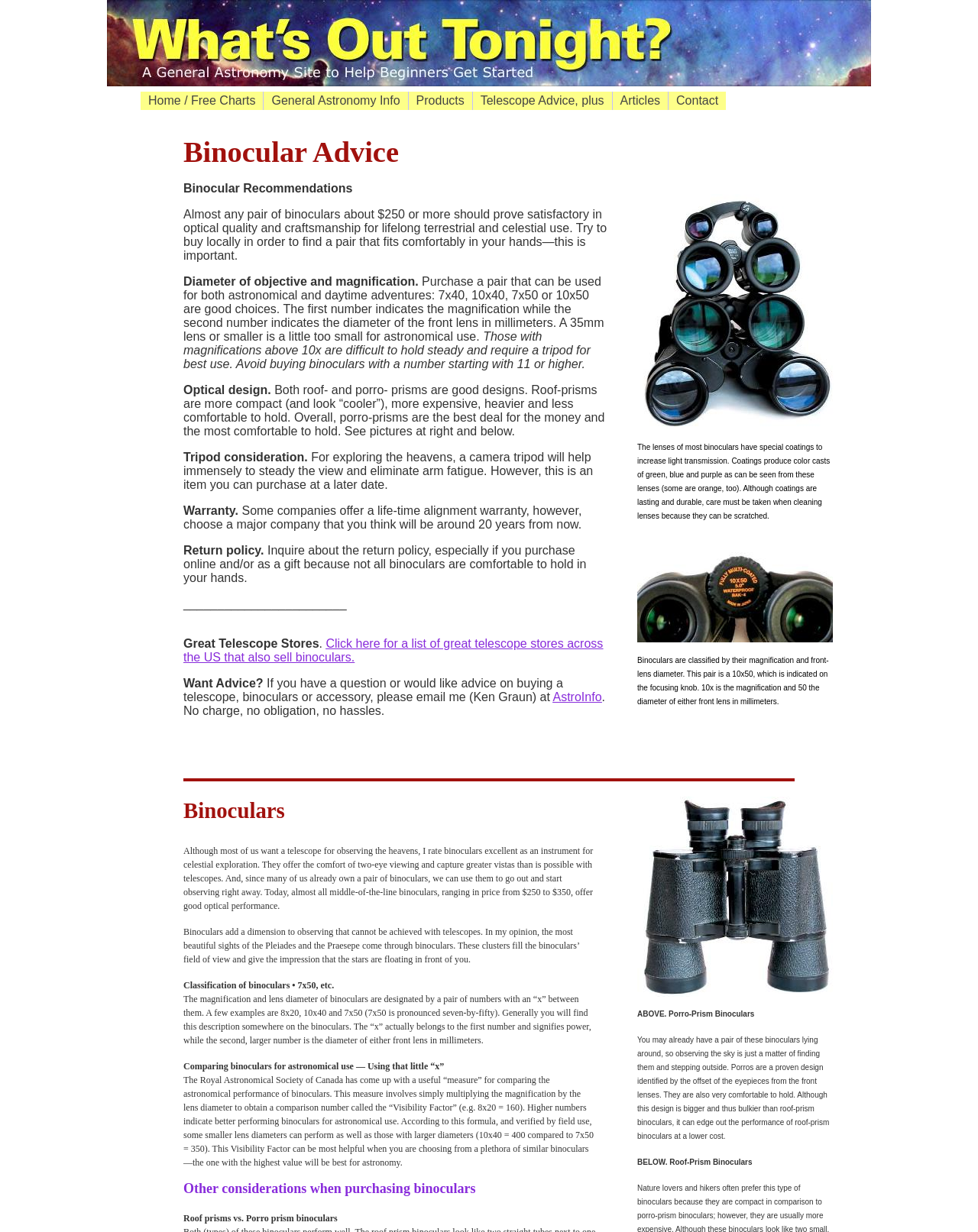Highlight the bounding box coordinates of the element that should be clicked to carry out the following instruction: "Email Ken Graun at AstroInfo". The coordinates must be given as four float numbers ranging from 0 to 1, i.e., [left, top, right, bottom].

[0.565, 0.56, 0.615, 0.571]